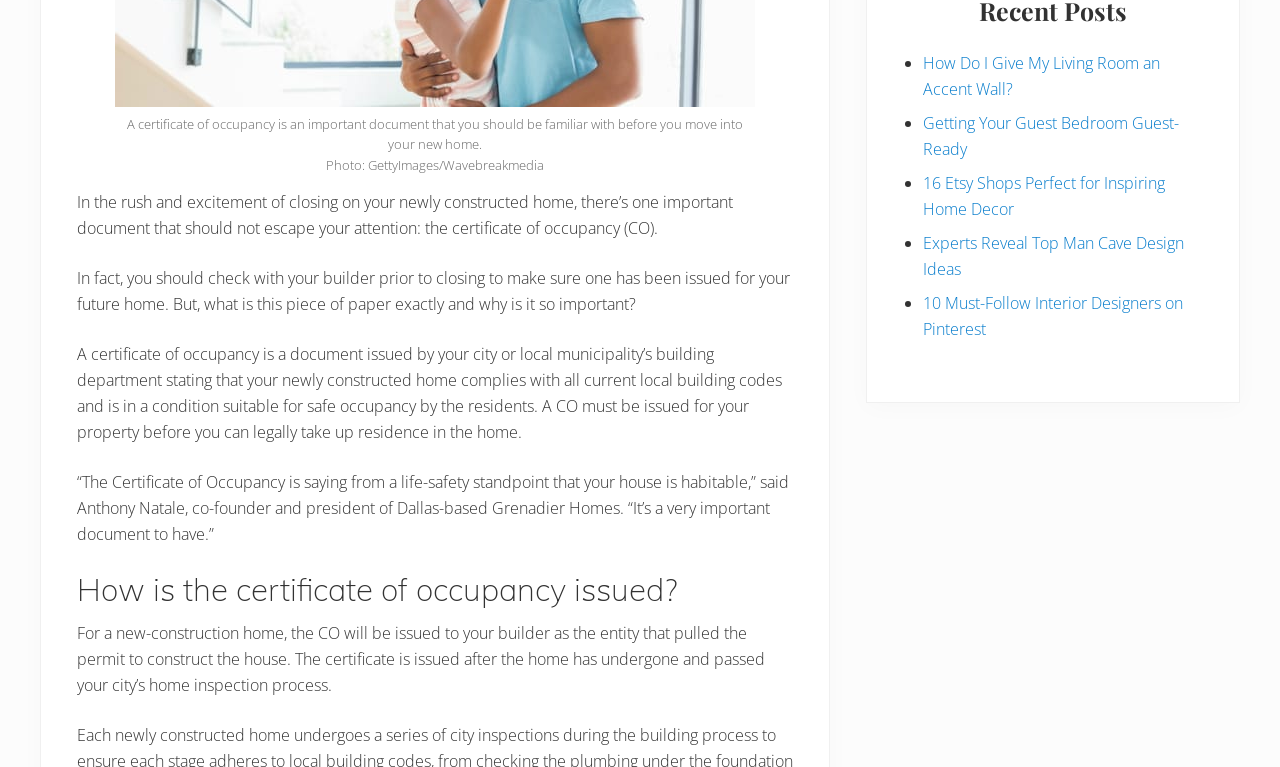Predict the bounding box coordinates for the UI element described as: "Getting Your Guest Bedroom Guest-Ready". The coordinates should be four float numbers between 0 and 1, presented as [left, top, right, bottom].

[0.721, 0.146, 0.921, 0.209]